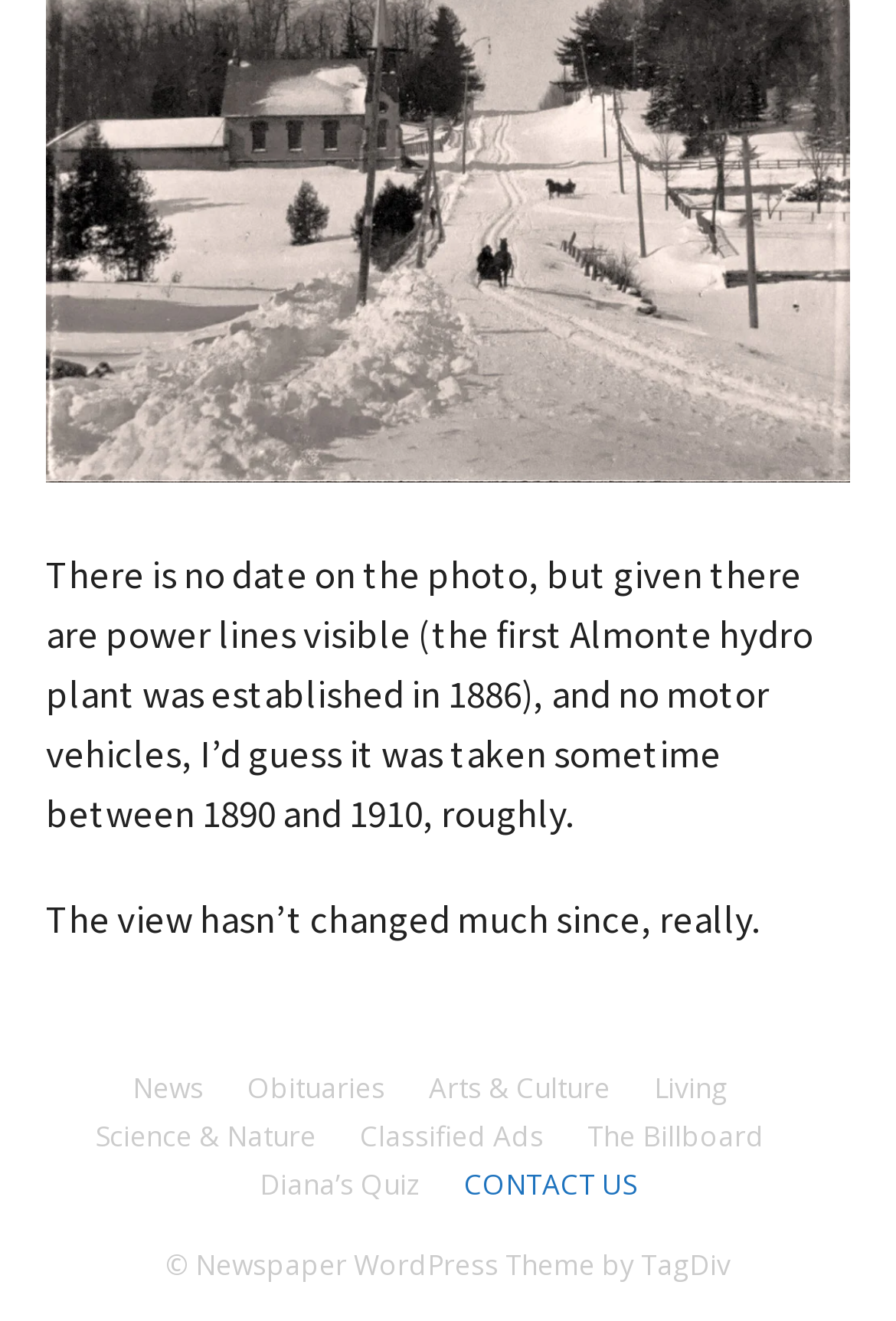Given the description Diana’s Quiz, predict the bounding box coordinates of the UI element. Ensure the coordinates are in the format (top-left x, top-left y, bottom-right x, bottom-right y) and all values are between 0 and 1.

[0.29, 0.881, 0.469, 0.912]